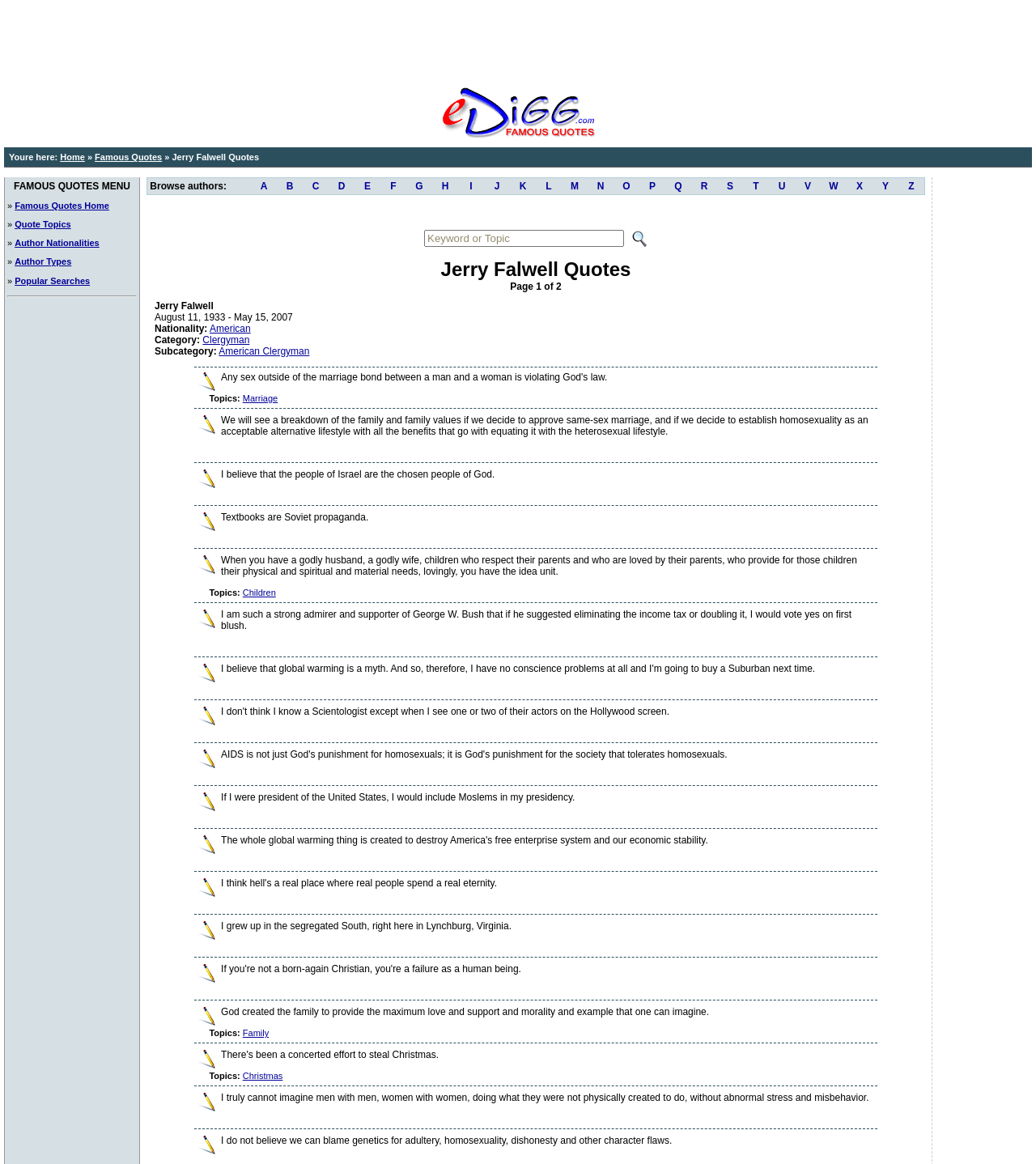Respond to the question below with a single word or phrase: What is the text of the first link in the breadcrumb?

Home